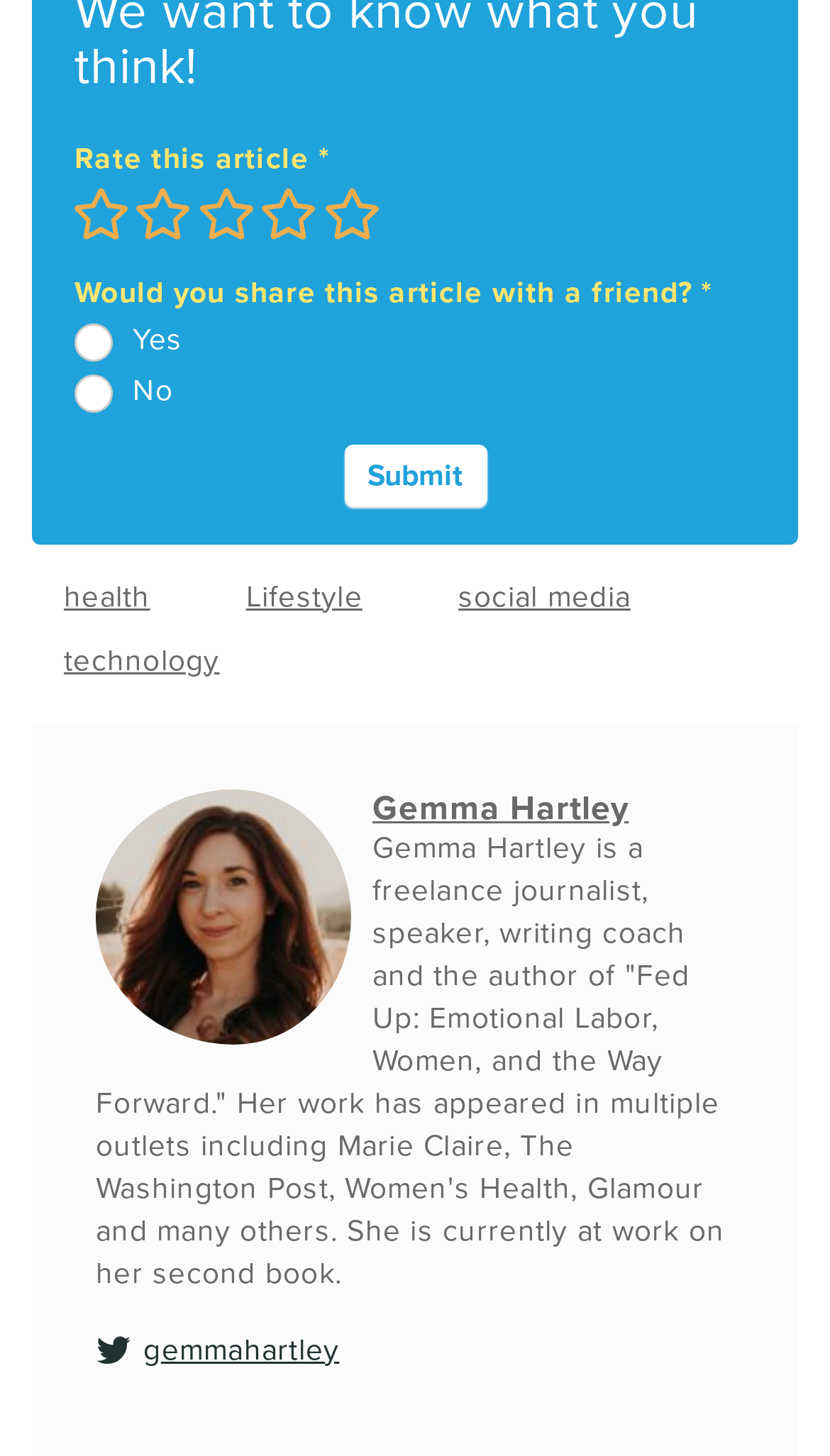How many links are available in the footer section?
Using the image, answer in one word or phrase.

4